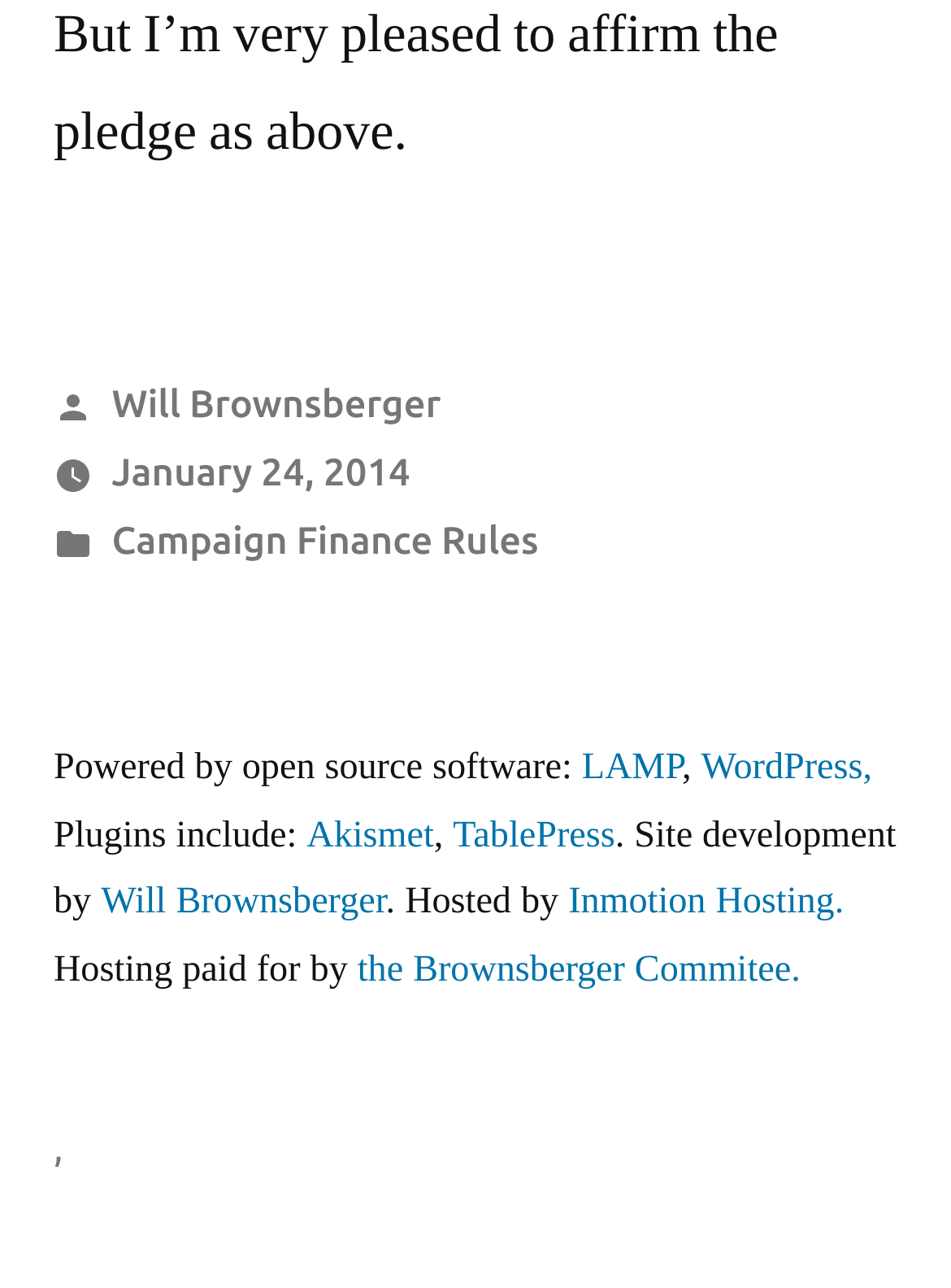Show the bounding box coordinates of the element that should be clicked to complete the task: "Check the site development information".

[0.106, 0.683, 0.406, 0.719]